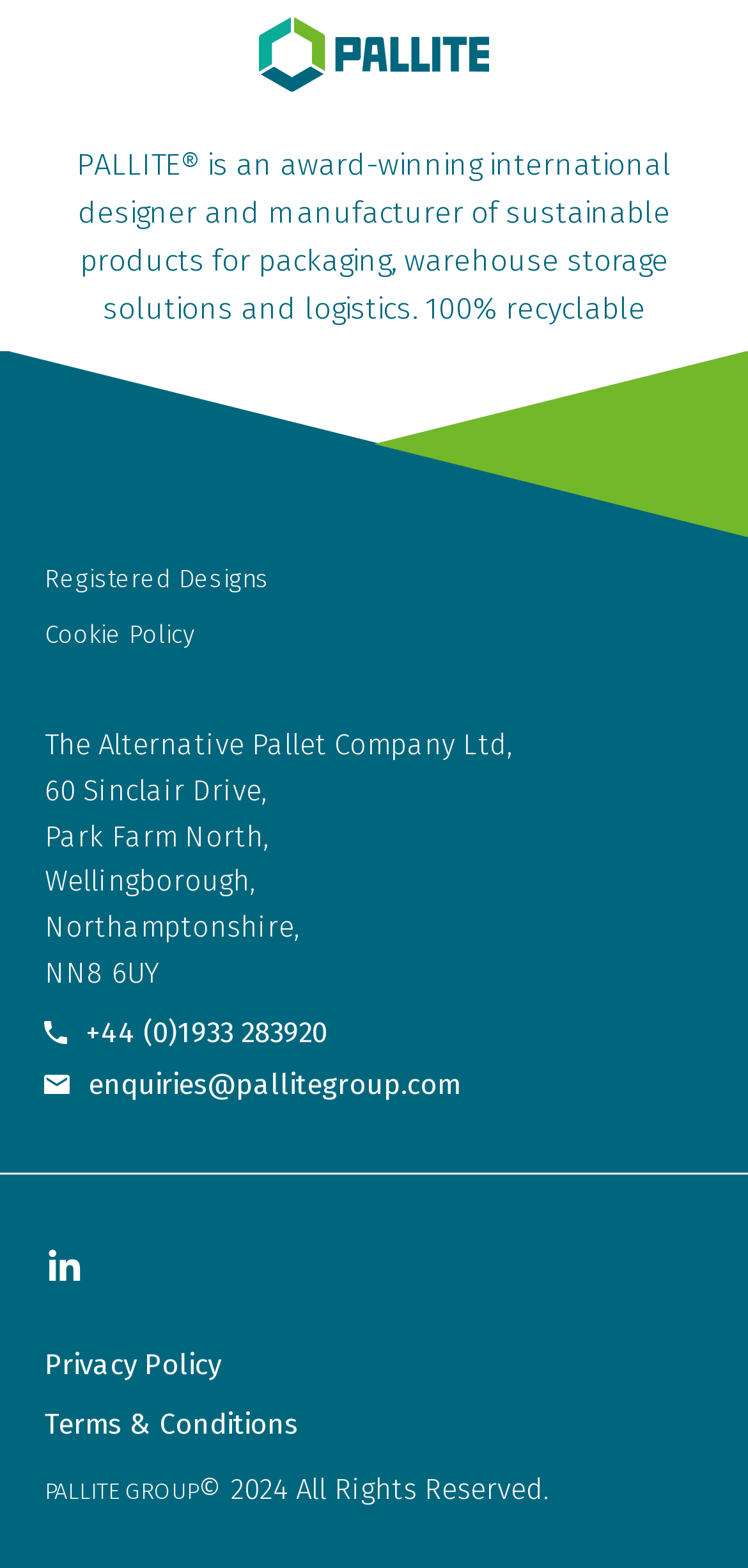Determine the bounding box coordinates of the clickable element necessary to fulfill the instruction: "View Latest News". Provide the coordinates as four float numbers within the 0 to 1 range, i.e., [left, top, right, bottom].

None